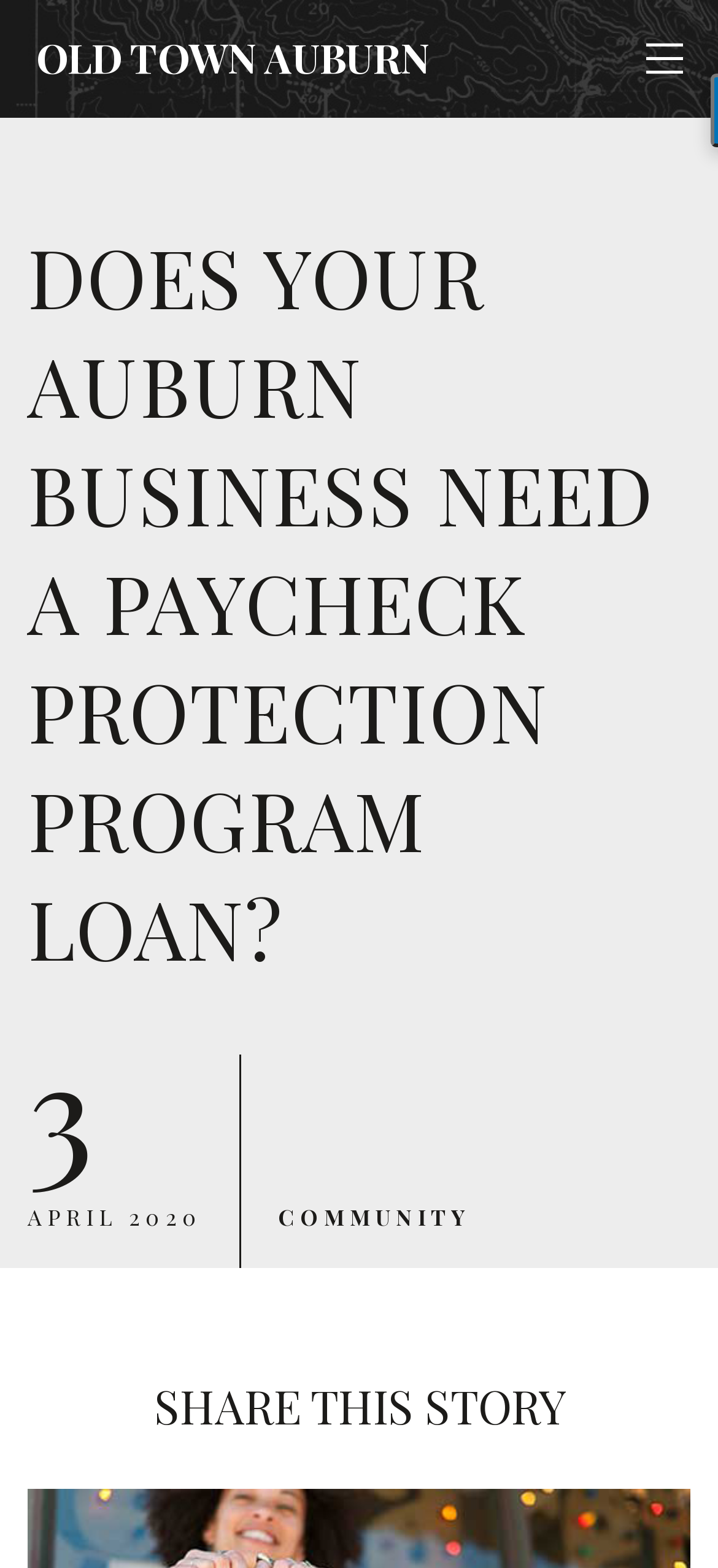Given the description of the UI element: "Paraquat", predict the bounding box coordinates in the form of [left, top, right, bottom], with each value being a float between 0 and 1.

None